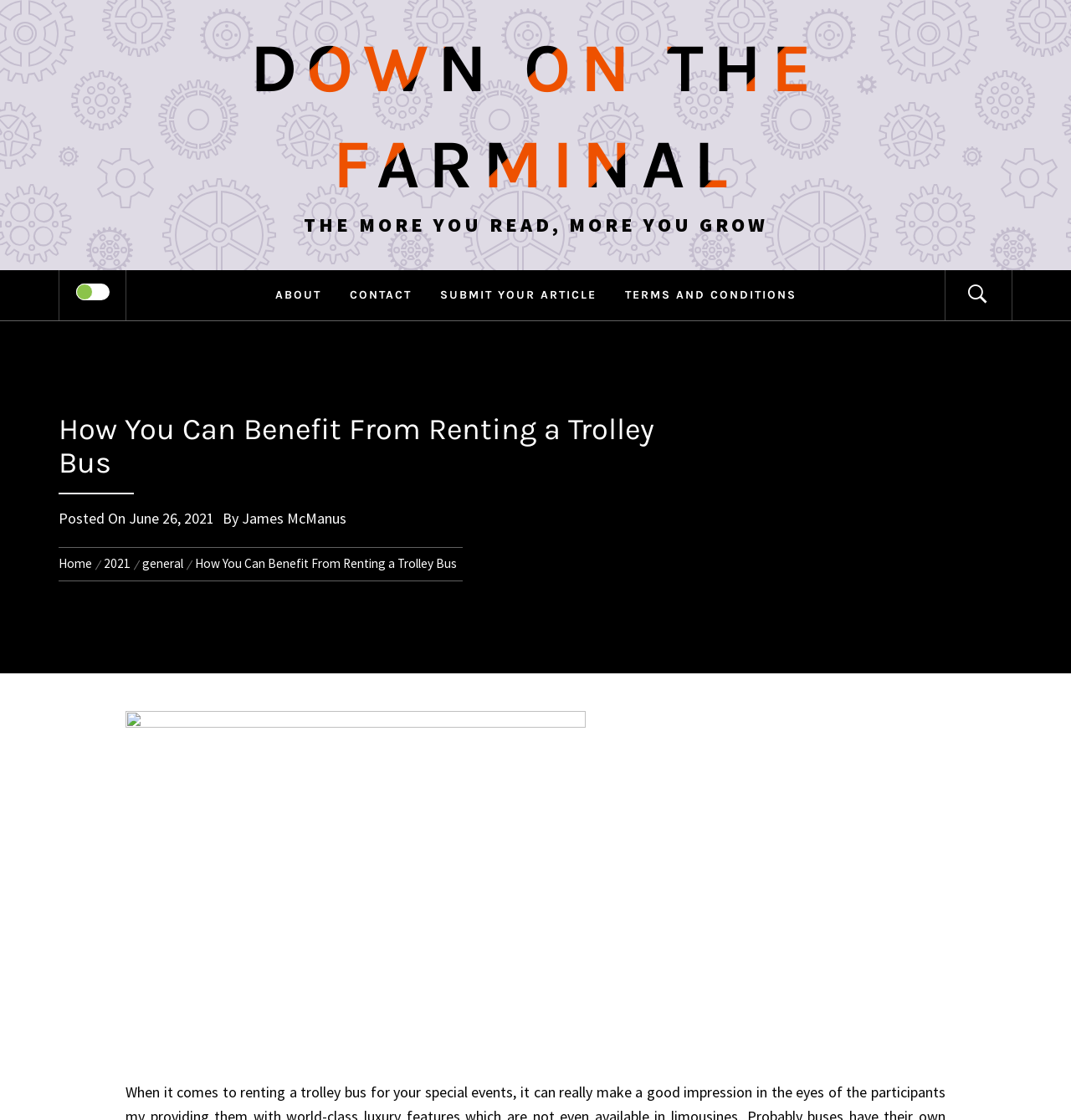What is the purpose of the checkbox? Look at the image and give a one-word or short phrase answer.

Unknown